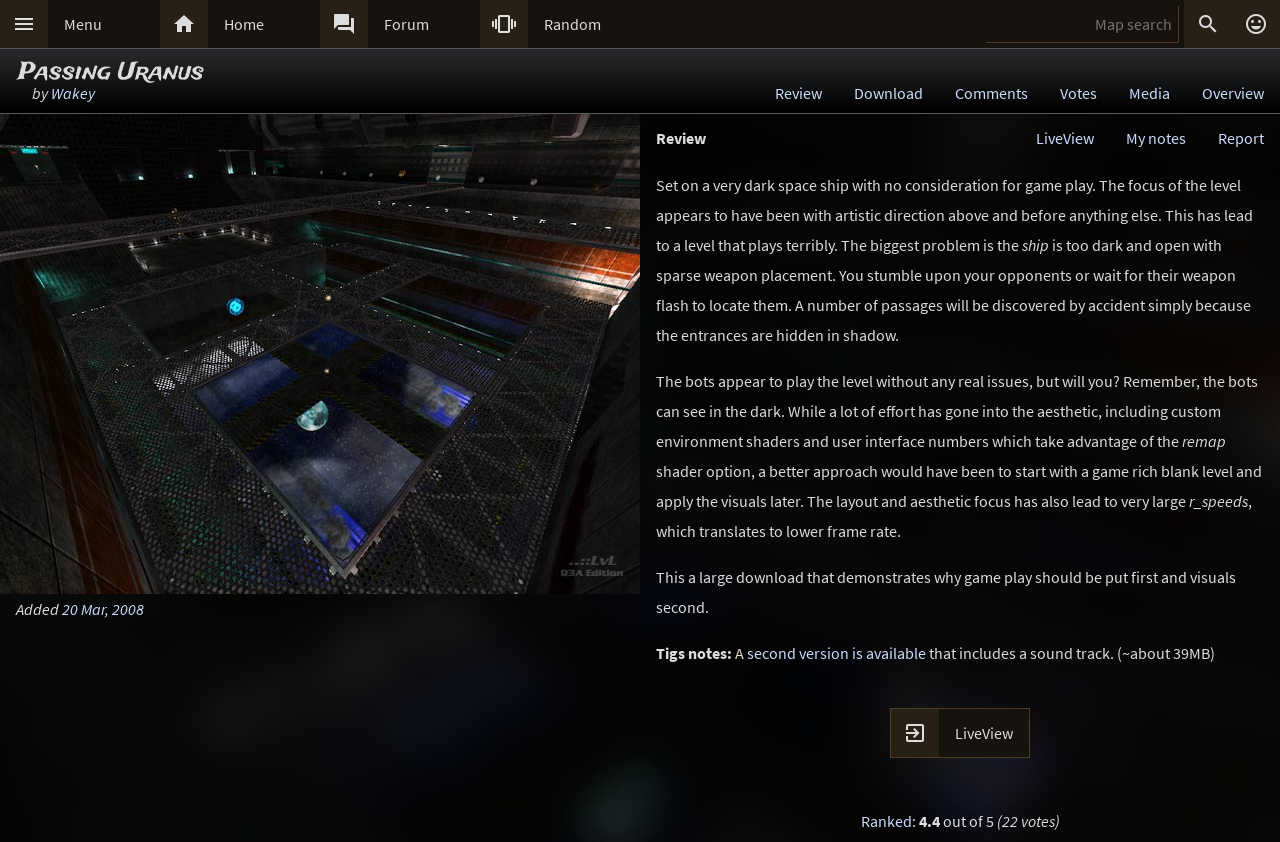Determine the bounding box coordinates of the region I should click to achieve the following instruction: "View map overview". Ensure the bounding box coordinates are four float numbers between 0 and 1, i.e., [left, top, right, bottom].

[0.927, 0.087, 1.0, 0.134]